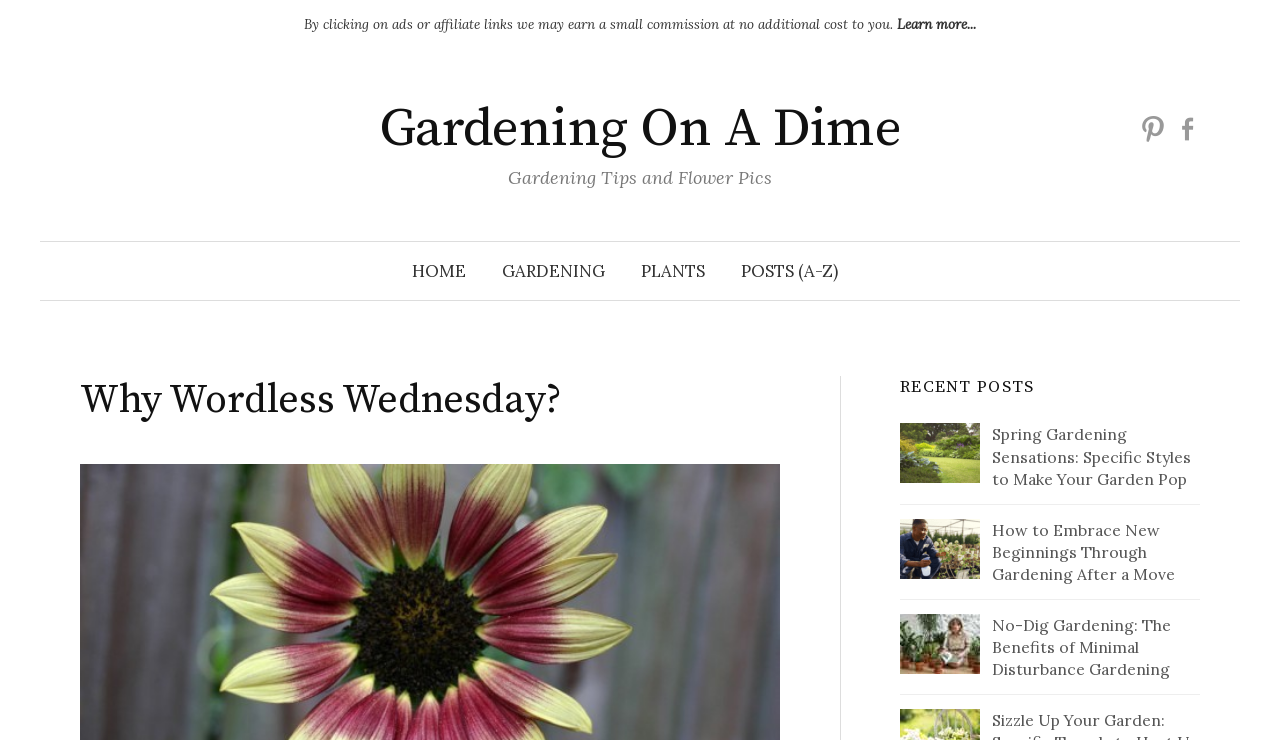How many images are there in the recent posts section?
Using the image, answer in one word or phrase.

3